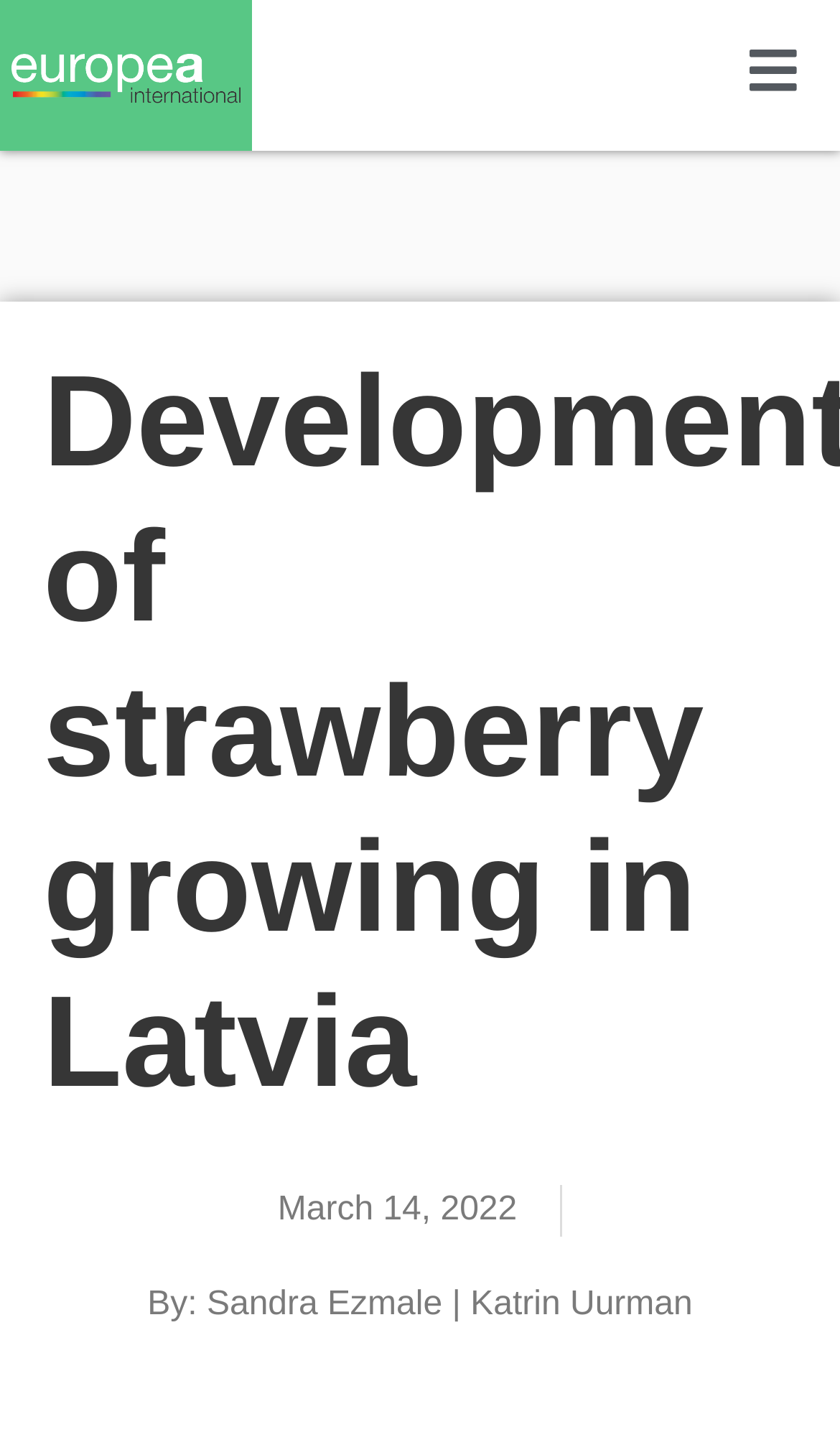Determine and generate the text content of the webpage's headline.

Development of strawberry growing in Latvia